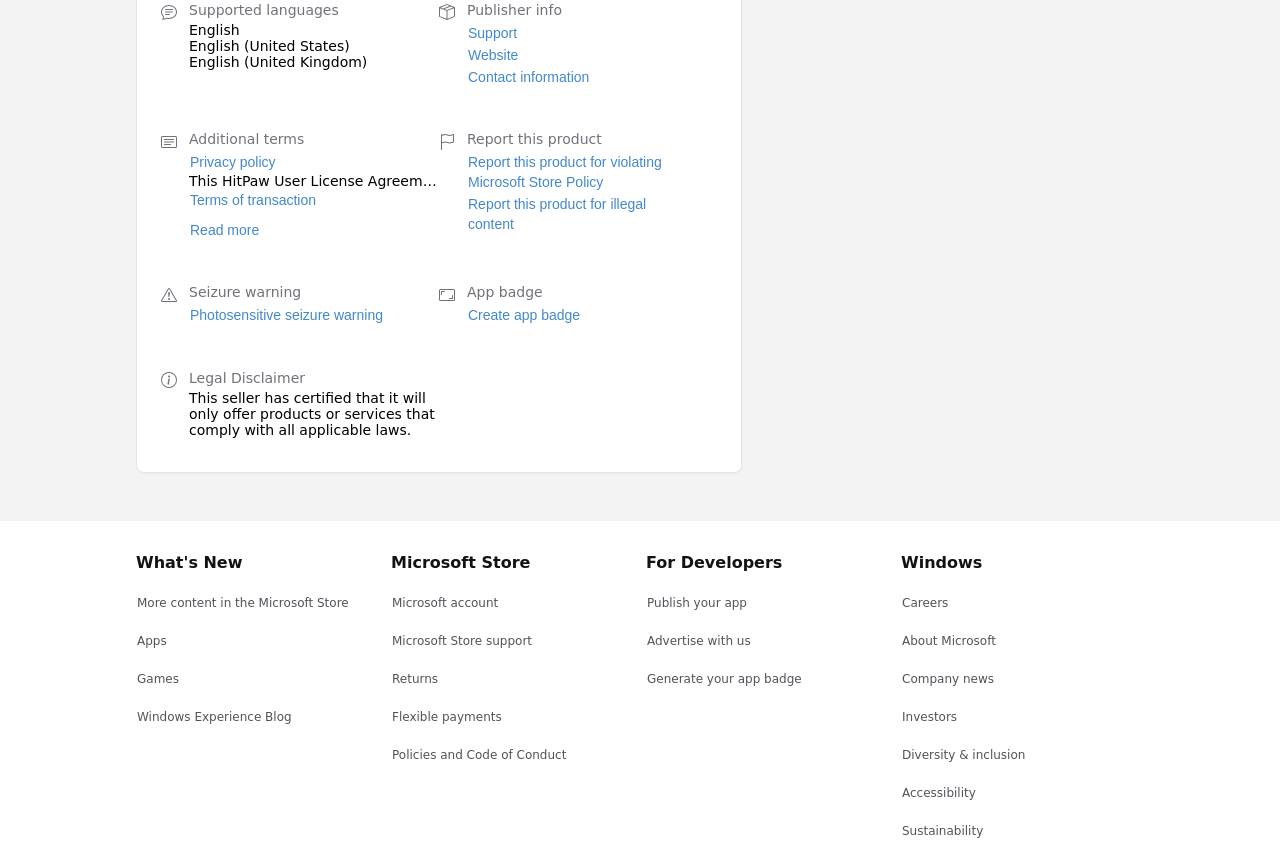Pinpoint the bounding box coordinates of the clickable element to carry out the following instruction: "Report this product for violating Microsoft Store Policy."

[0.365, 0.178, 0.523, 0.228]